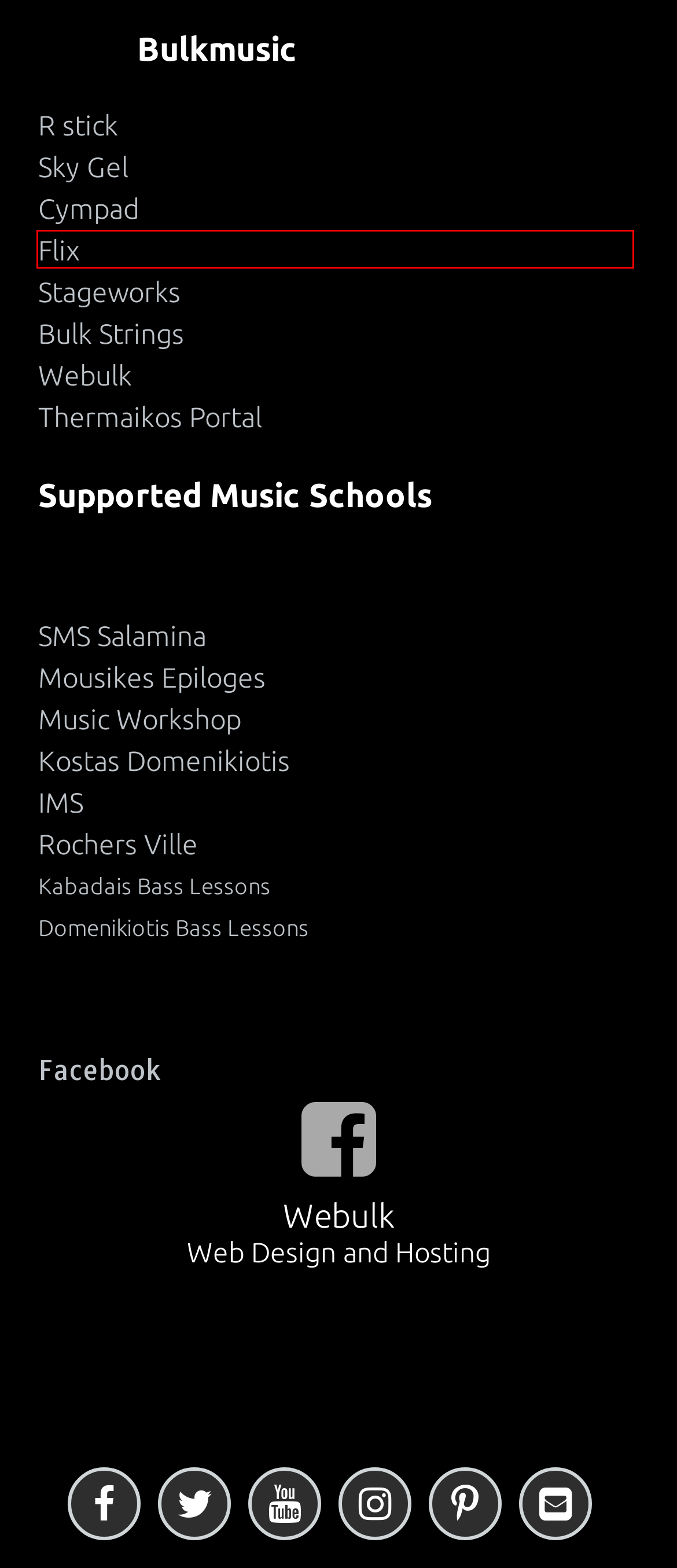Analyze the webpage screenshot with a red bounding box highlighting a UI element. Select the description that best matches the new webpage after clicking the highlighted element. Here are the options:
A. Bass Lessons Session Basists Composer Domenikiotis
B. Θερμαϊκός Thermaikos - Thermaikos Portal
C. Μουσικό Κατάστημα Μουσικά Οργανα Rochers Ville Καλαμπάκα
D. Κατασκευή Ιστοσελίδων Θεσσαλονίκη Σχεδιασμός Φιλοξενία
E. Kabadais Villis Professional Bass Player Xanthi Bass Lessons
F. Custom Drumsticks R stick Wood Chopsticks
G. FLIX FIBER BRUSHES DRUMSTICKS RODS TIPS
H. Μουσικές Επιλογές Mousikes Epiloges - Thermaikos Portal

G